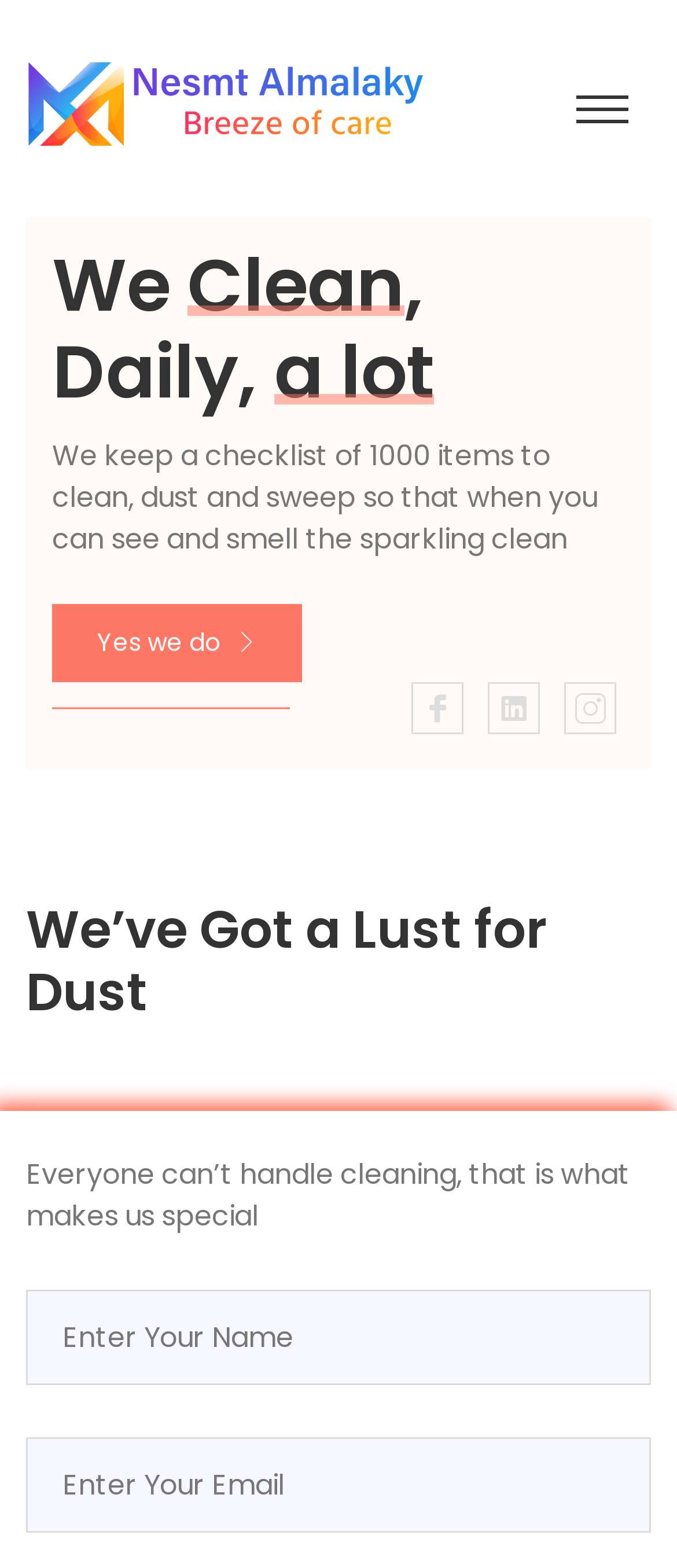Identify the bounding box coordinates necessary to click and complete the given instruction: "Enter your email".

[0.038, 0.916, 0.962, 0.977]